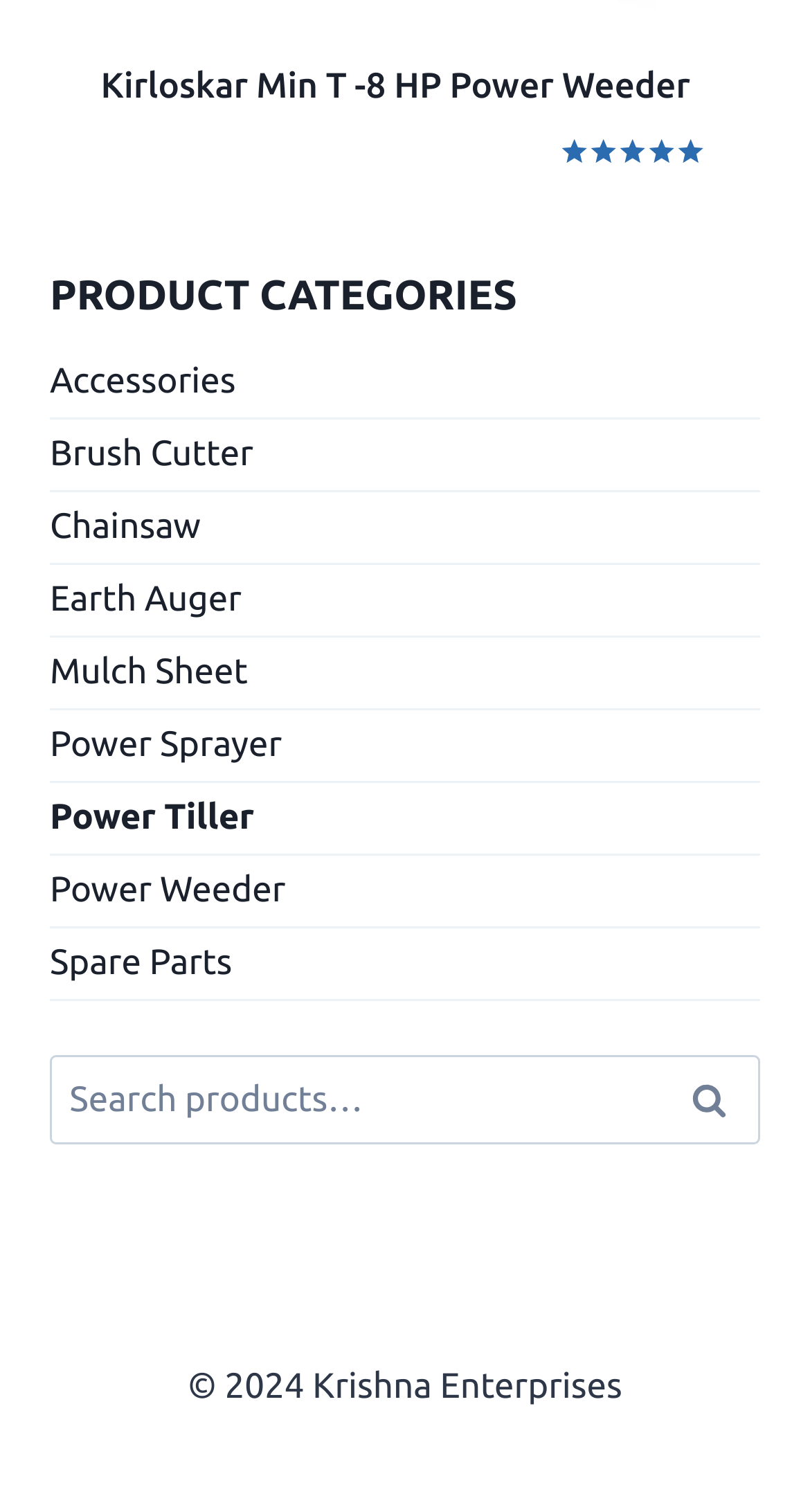Please identify the bounding box coordinates of the element that needs to be clicked to perform the following instruction: "Enquire about the Kirloskar Min T -8 HP Power Weeder".

[0.124, 0.133, 0.394, 0.155]